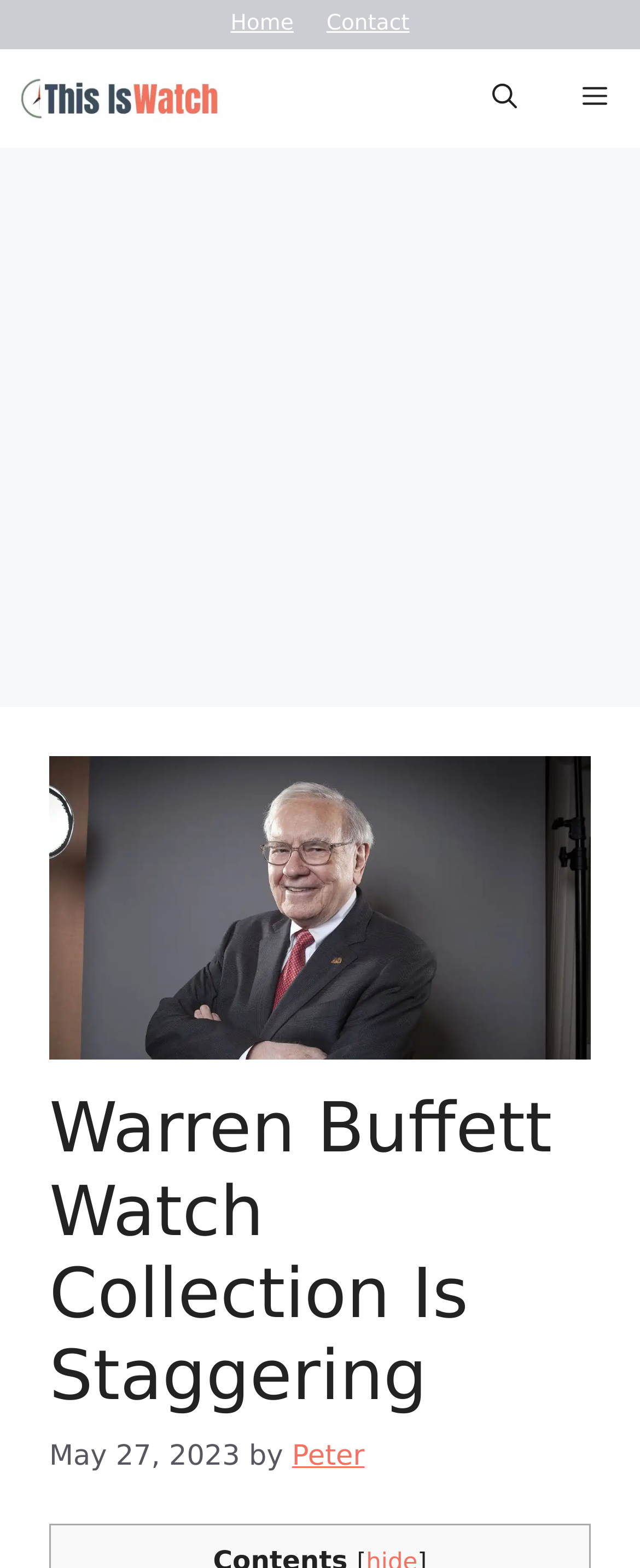Find the bounding box coordinates for the UI element whose description is: "aria-label="Advertisement" name="aswift_1" title="Advertisement"". The coordinates should be four float numbers between 0 and 1, in the format [left, top, right, bottom].

[0.0, 0.102, 1.0, 0.442]